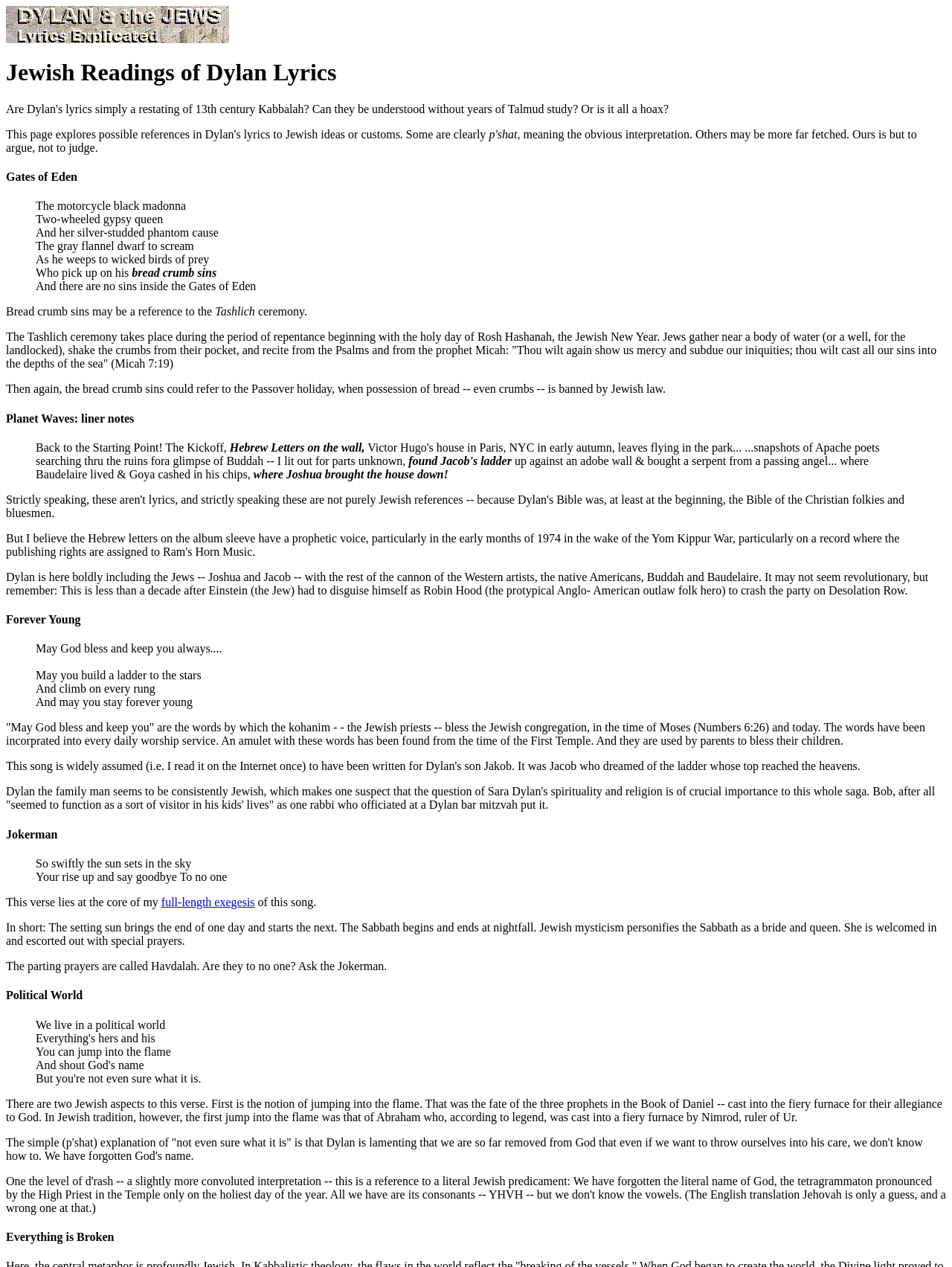Using the information shown in the image, answer the question with as much detail as possible: What is the name of the prophet mentioned in the context of 'jump into the flame'?

The name of the prophet mentioned in the context of 'jump into the flame' is Daniel, which is mentioned in the Book of Daniel, where three prophets were cast into the fiery furnace for their allegiance to God, as described in the webpage.